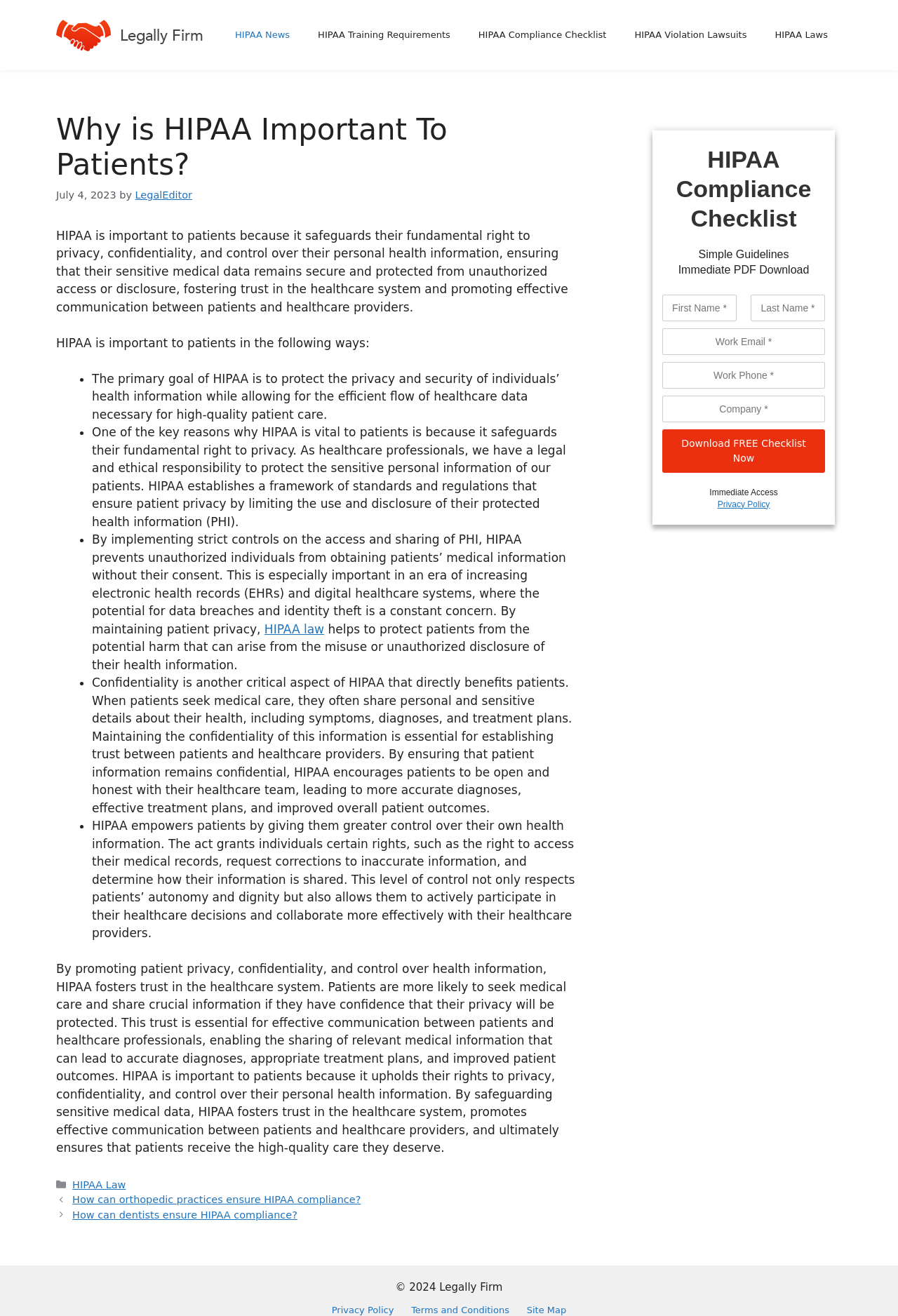Show me the bounding box coordinates of the clickable region to achieve the task as per the instruction: "Read the 'Why is HIPAA Important To Patients?' article".

[0.062, 0.085, 0.641, 0.154]